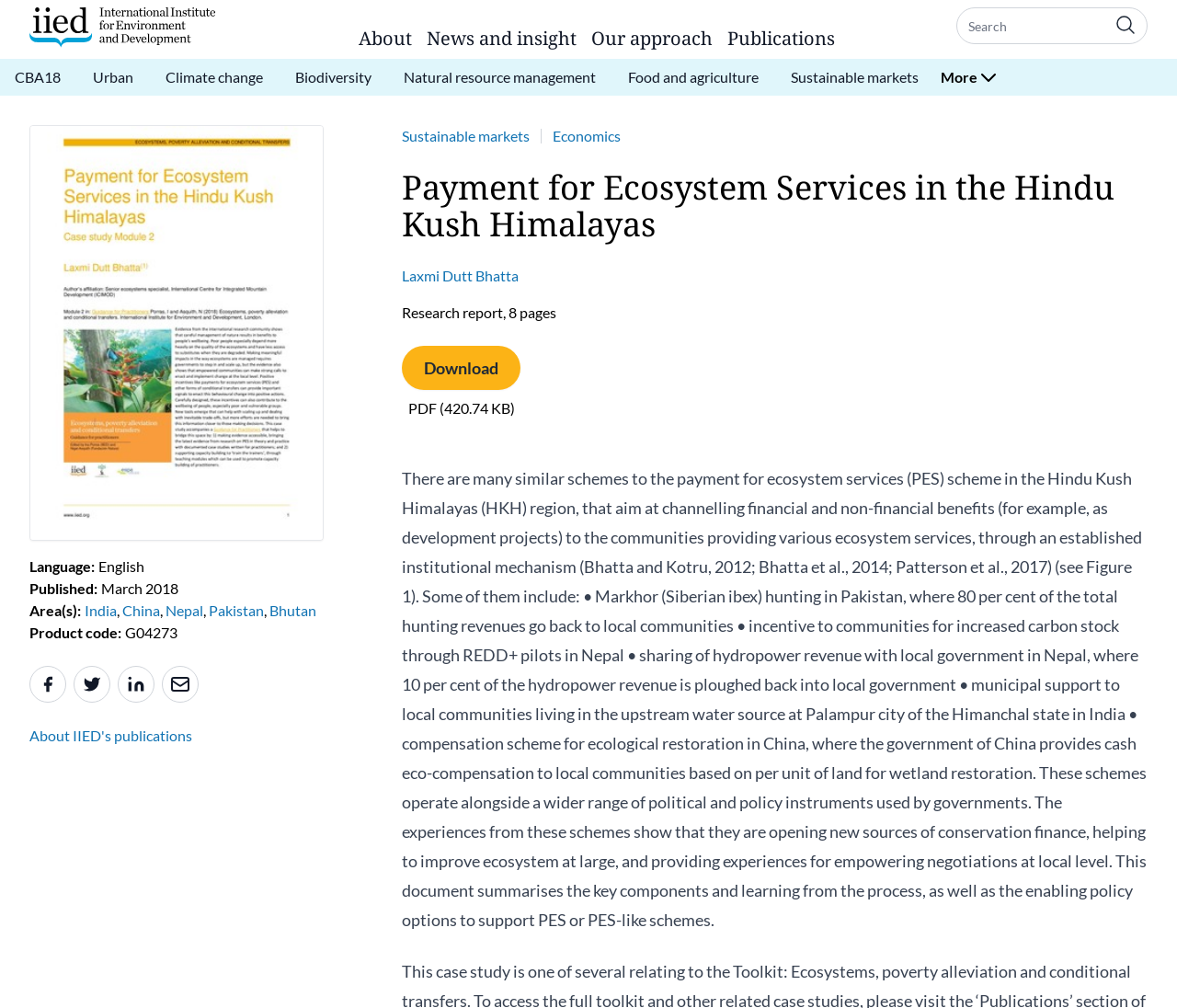Answer the following query concisely with a single word or phrase:
What is the file size of the research report?

420.74 KB